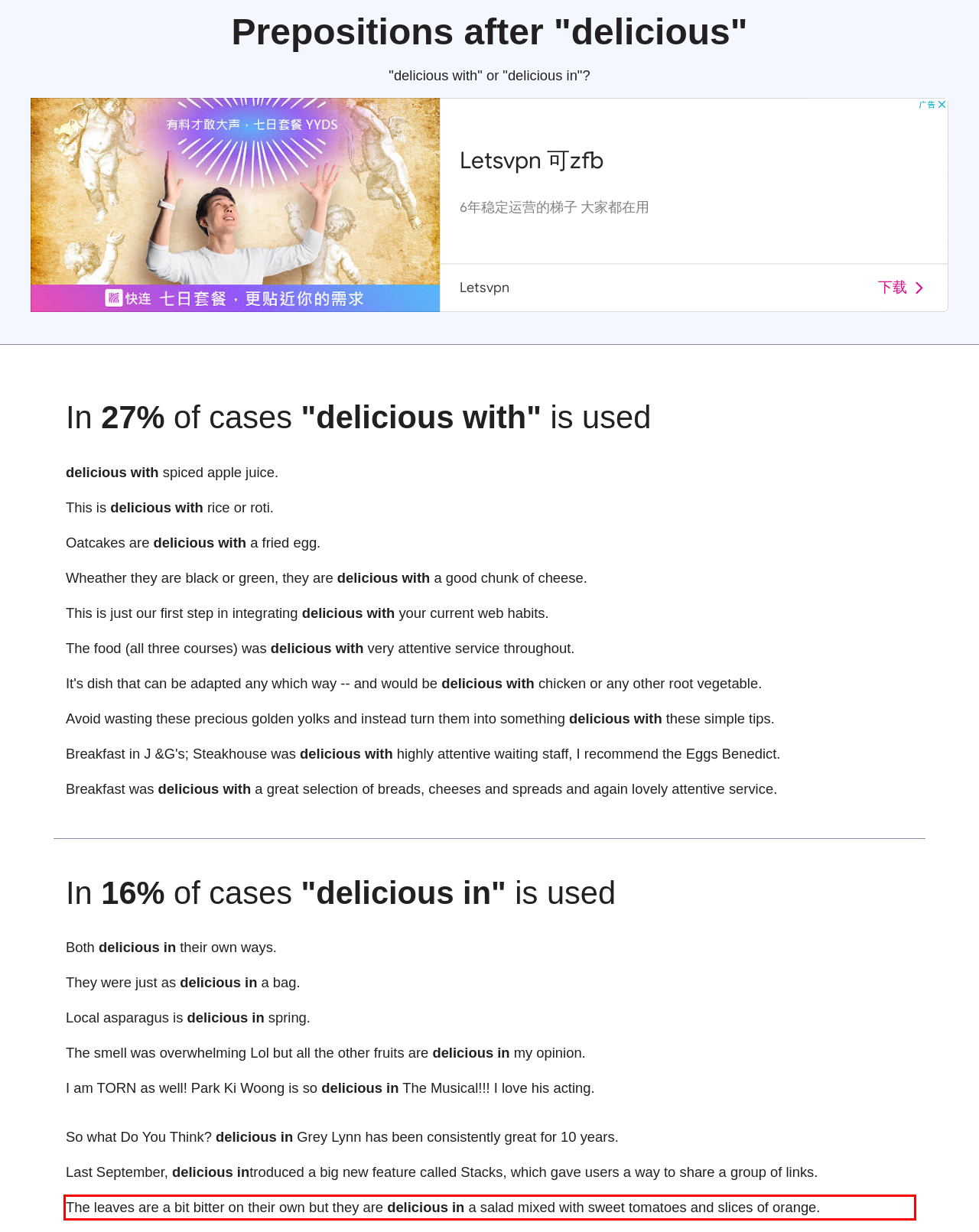Examine the screenshot of the webpage, locate the red bounding box, and generate the text contained within it.

The leaves are a bit bitter on their own but they are delicious in a salad mixed with sweet tomatoes and slices of orange.